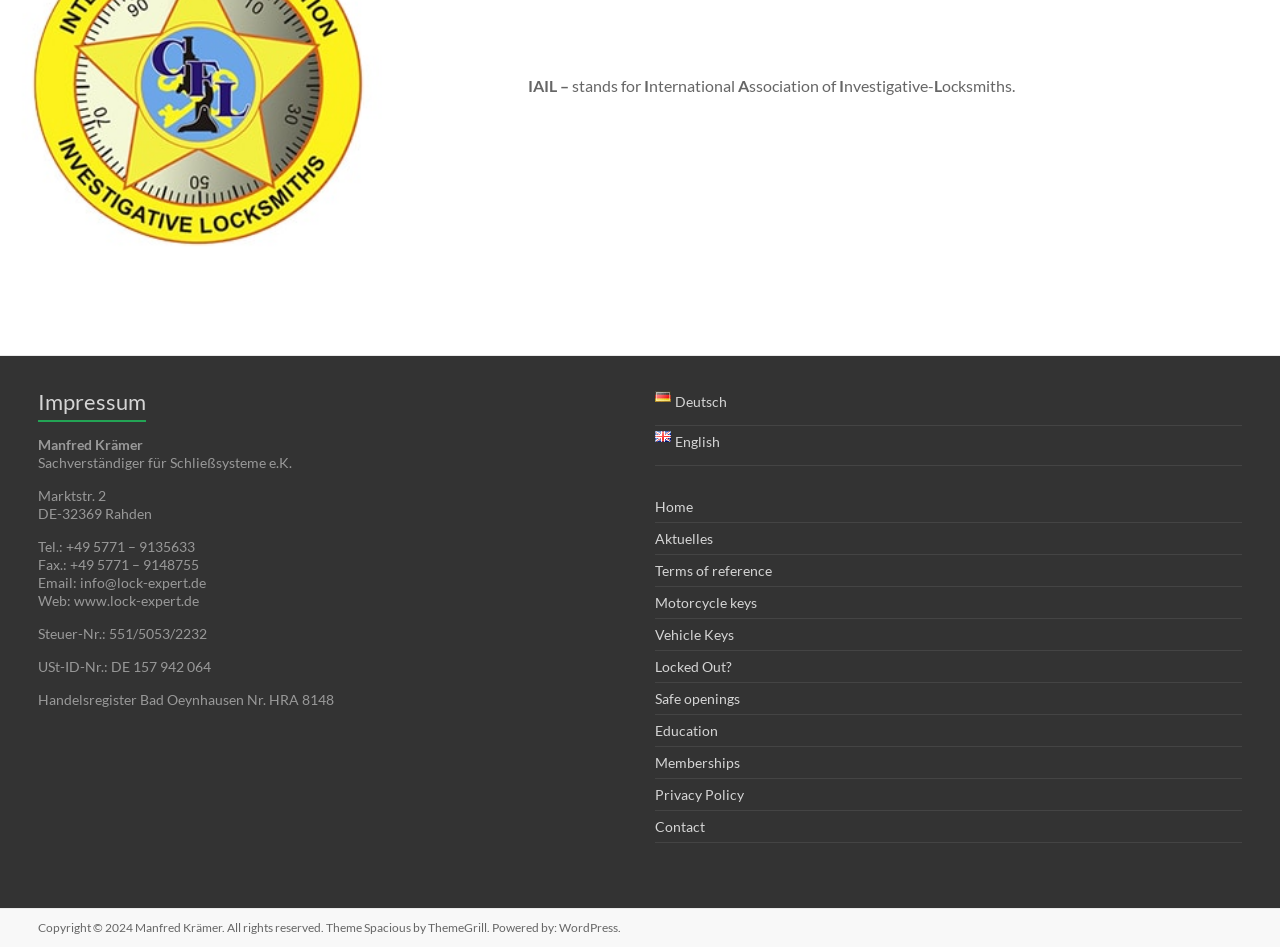Pinpoint the bounding box coordinates for the area that should be clicked to perform the following instruction: "View Terms of reference".

[0.512, 0.593, 0.603, 0.611]